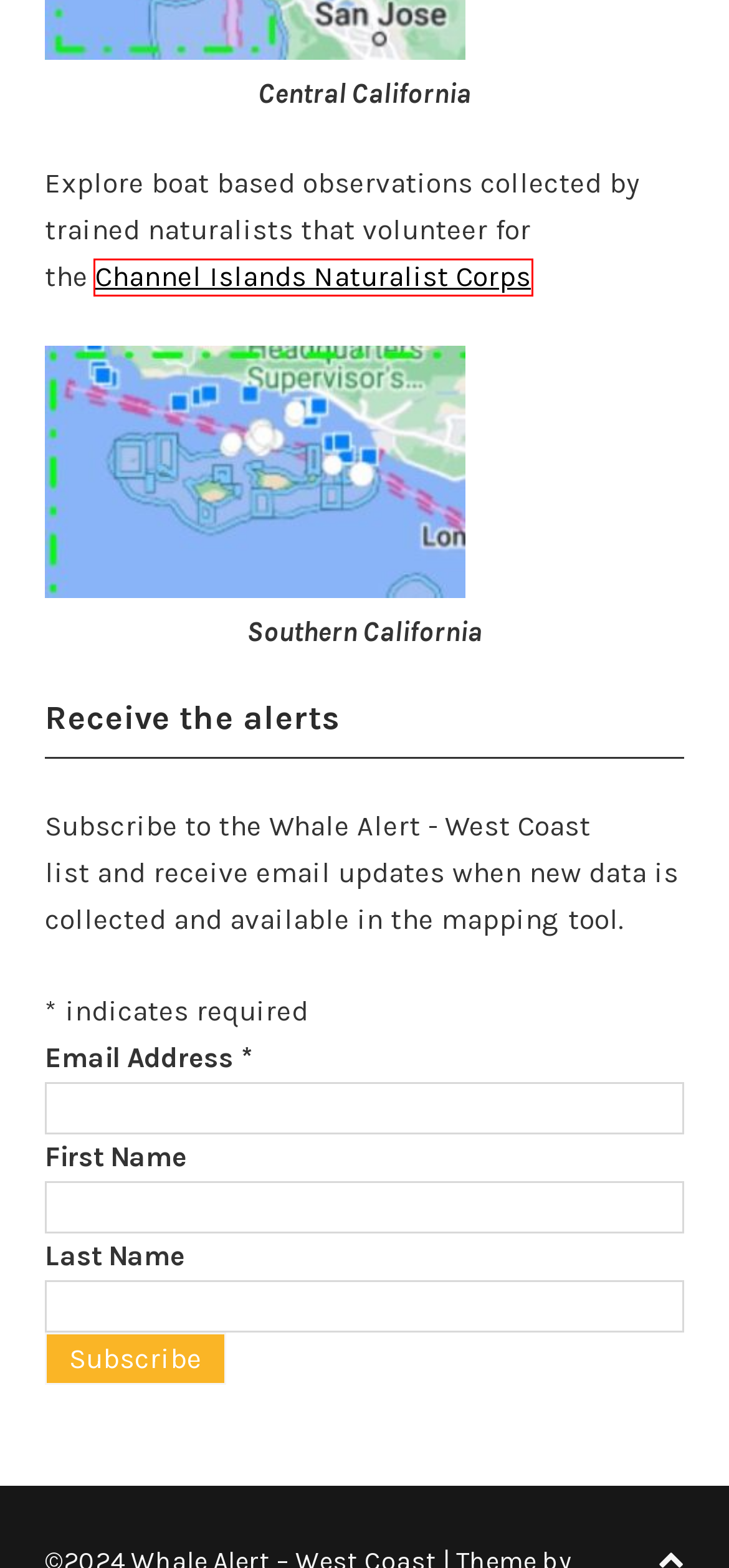Observe the provided screenshot of a webpage with a red bounding box around a specific UI element. Choose the webpage description that best fits the new webpage after you click on the highlighted element. These are your options:
A. Support – Whale Alert – West Coast
B. Protect – Whale Alert – West Coast
C. Point Blue Conservation Science: Whale Aware
D. Engage – Whale Alert – West Coast
E. Whale Alert – West Coast – a collaborative effort to save endangered whales
F. SuperbThemes | The Most User-Friendly & SEO Optimized Themes
G. Learn – Whale Alert – West Coast
H. NOAA's National Ocean Service - Page Not Found

H